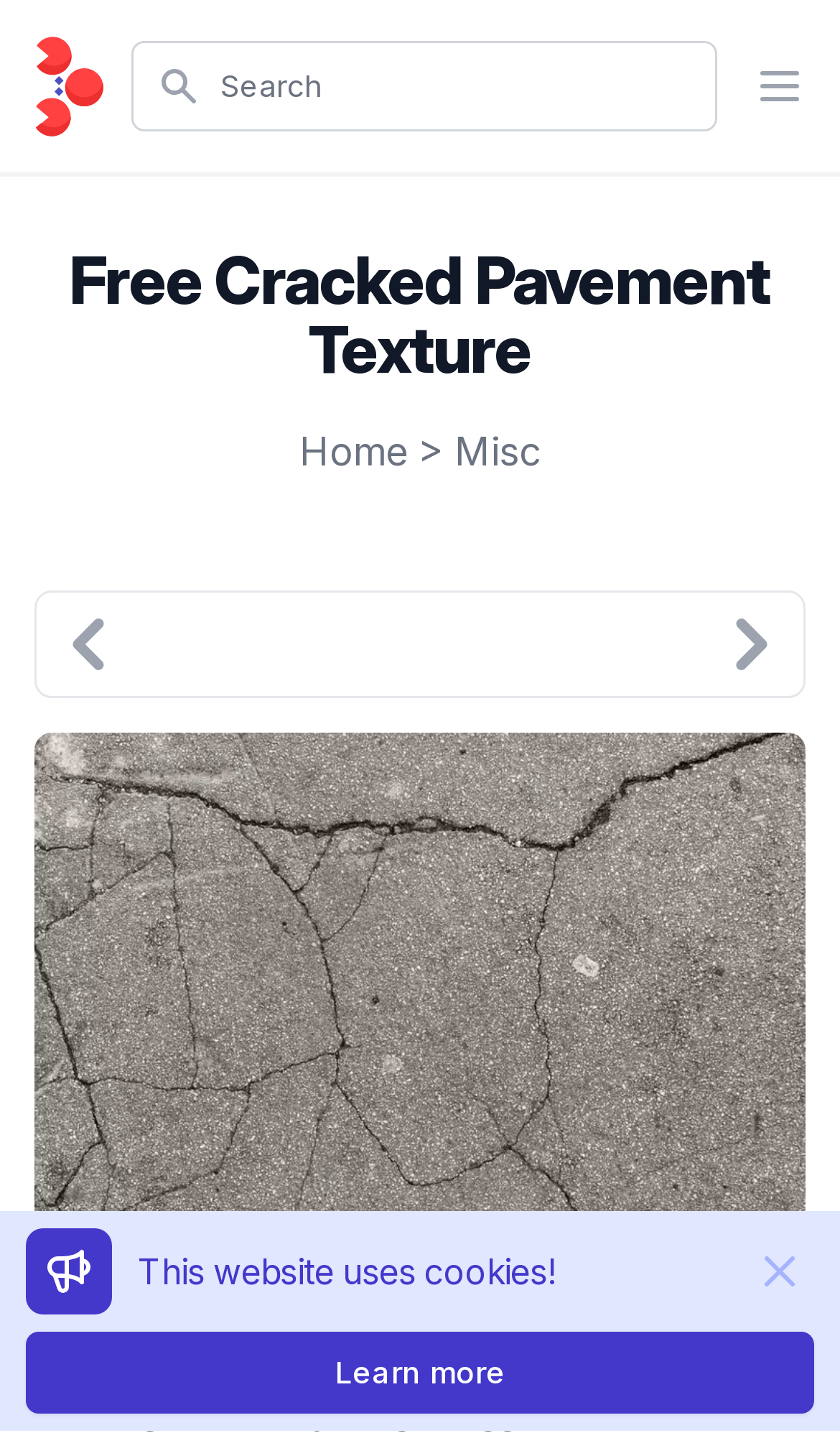Illustrate the webpage with a detailed description.

The webpage is focused on providing free cracked pavement textures for image editing. At the top left corner, there is a "Home" link accompanied by a small image. Next to it, there is a "Search" text and a corresponding textbox where users can input their search queries. 

On the top right corner, there is a "Menu" button with an image inside. Below the top section, there is a prominent heading "Free Cracked Pavement Texture" that spans across most of the page width. 

Under the heading, there are three links: "Home", ">" and "Misc", arranged horizontally. Below these links, there are "Next" and "Previous" links with images, positioned at the left and right sides of the page, respectively. 

The main content of the page is an image of a free cracked pavement texture, which occupies most of the page's vertical space. At the bottom left corner, there is a small image, and next to it, a notification text "This website uses cookies!" with a "Learn more" link. 

At the bottom right corner, there is a "-" button with an image inside. Overall, the page has a simple layout with a focus on providing easy access to the main content, which is the free cracked pavement texture.